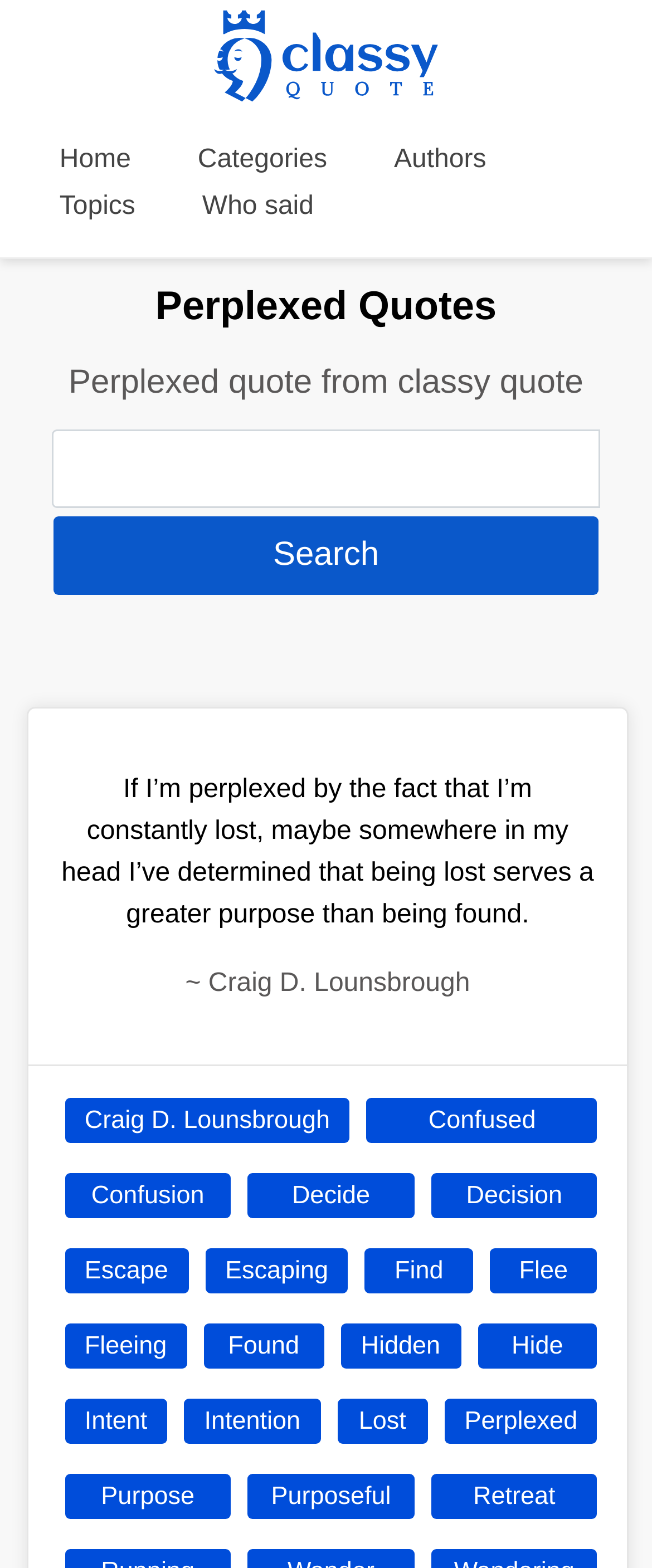What is the logo of the website?
Provide a detailed answer to the question, using the image to inform your response.

The logo of the website is located at the top of the page, and it is an image with the text 'Classy Quote'.